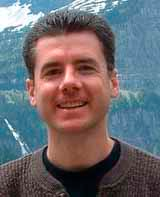Using the elements shown in the image, answer the question comprehensively: What is the background of the portrait?

The caption describes the background of the portrait as a scenic, mountainous landscape, which provides a natural and serene atmosphere to the image.